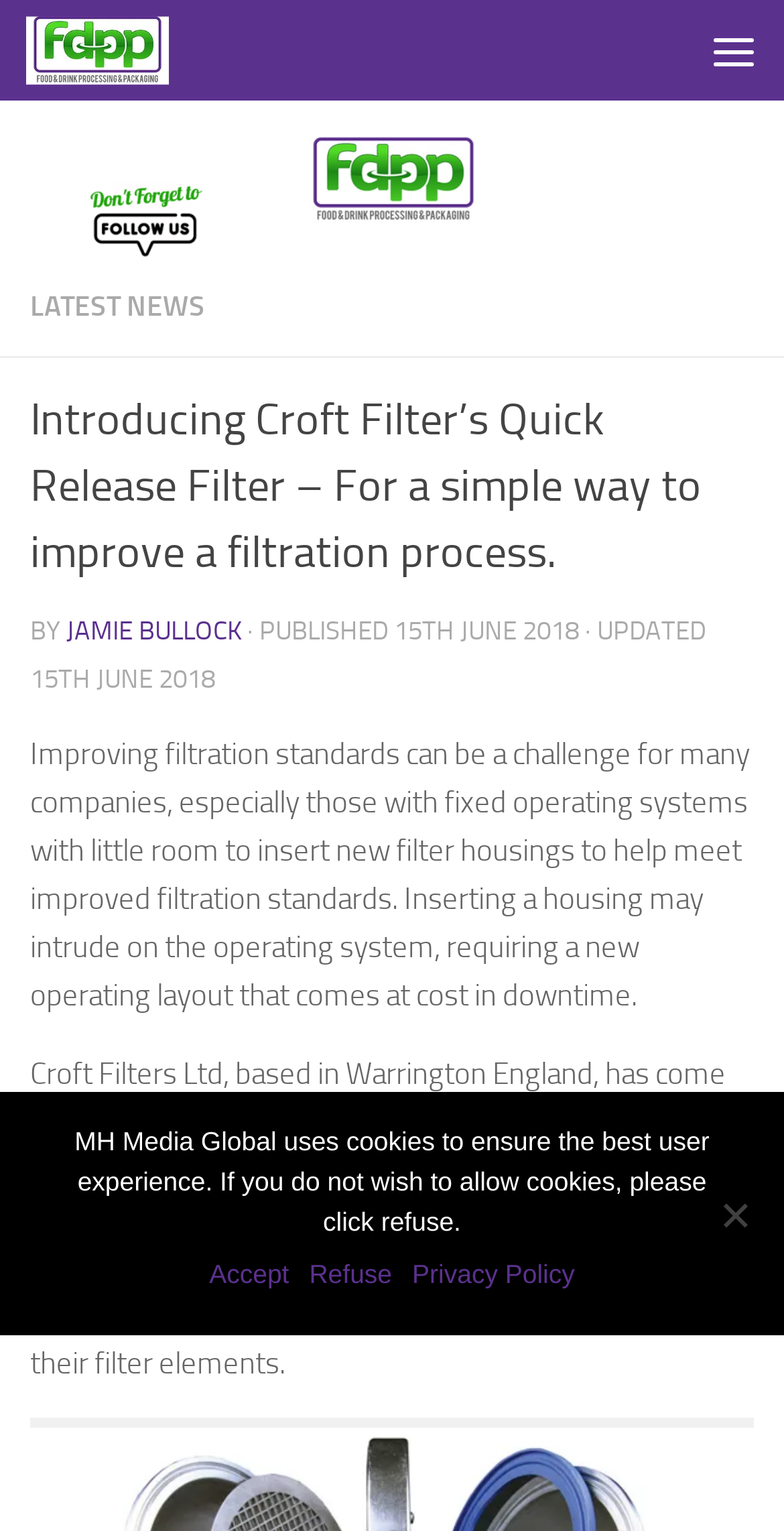What is the date of the article?
Please provide a detailed and comprehensive answer to the question.

I determined the answer by looking at the time element with the text '15TH JUNE 2018' which is located near the top of the webpage, indicating the date of the article.